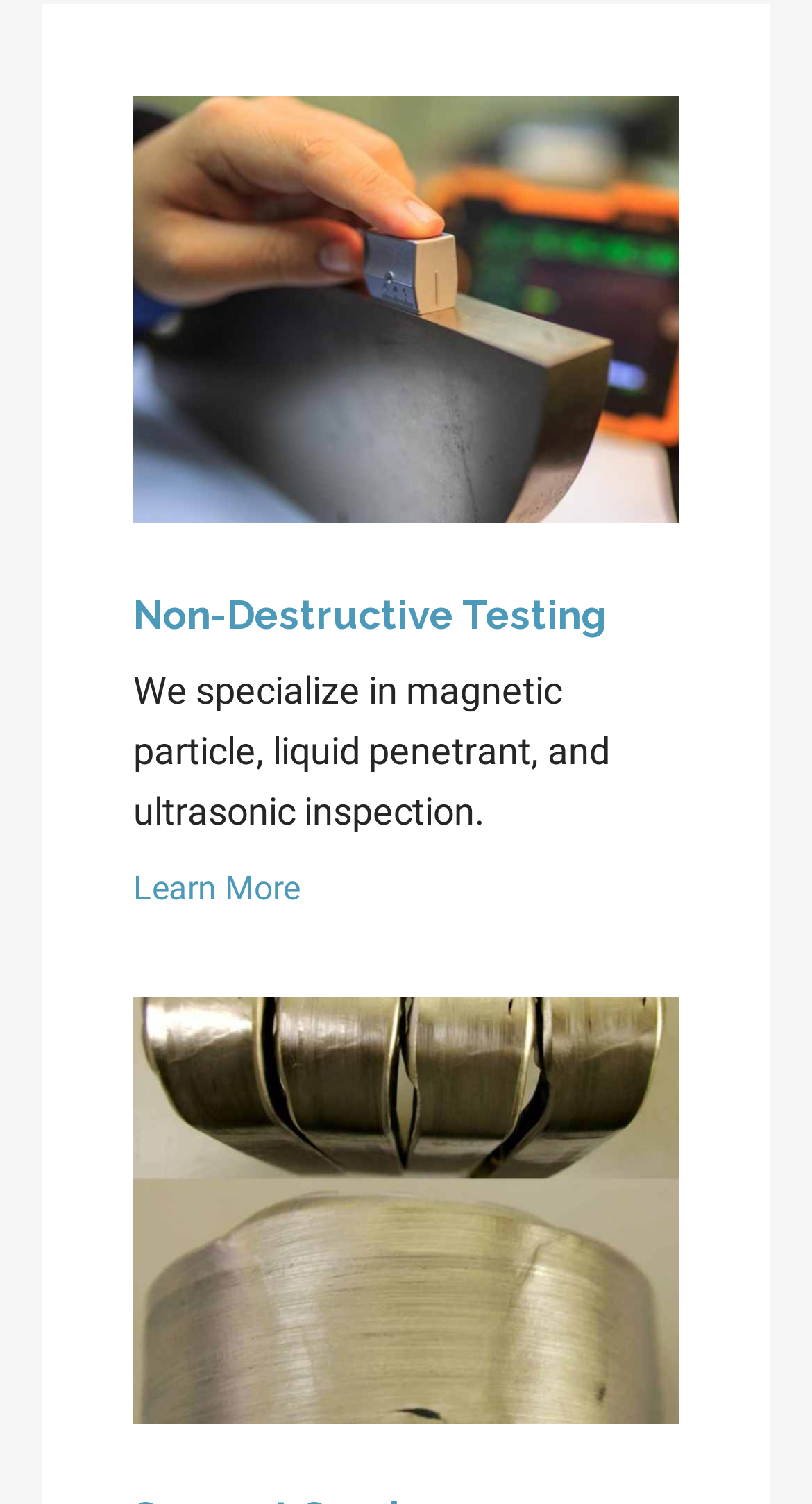What is the purpose of the 'Learn More' link?
Answer the question with a single word or phrase by looking at the picture.

To learn more about Non-Destructive Testing